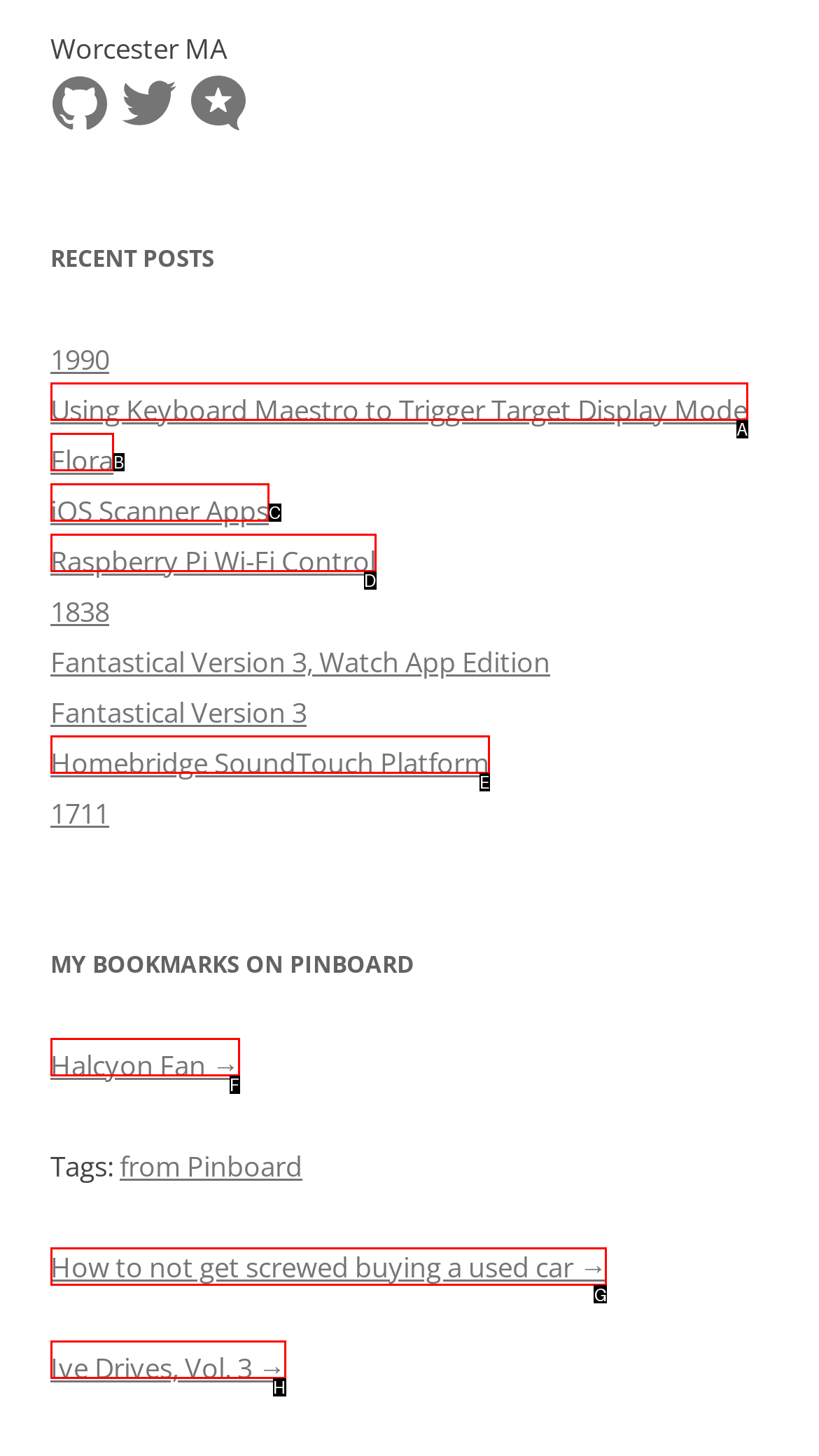From the options shown in the screenshot, tell me which lettered element I need to click to complete the task: Check the link about How to not get screwed buying a used car.

G